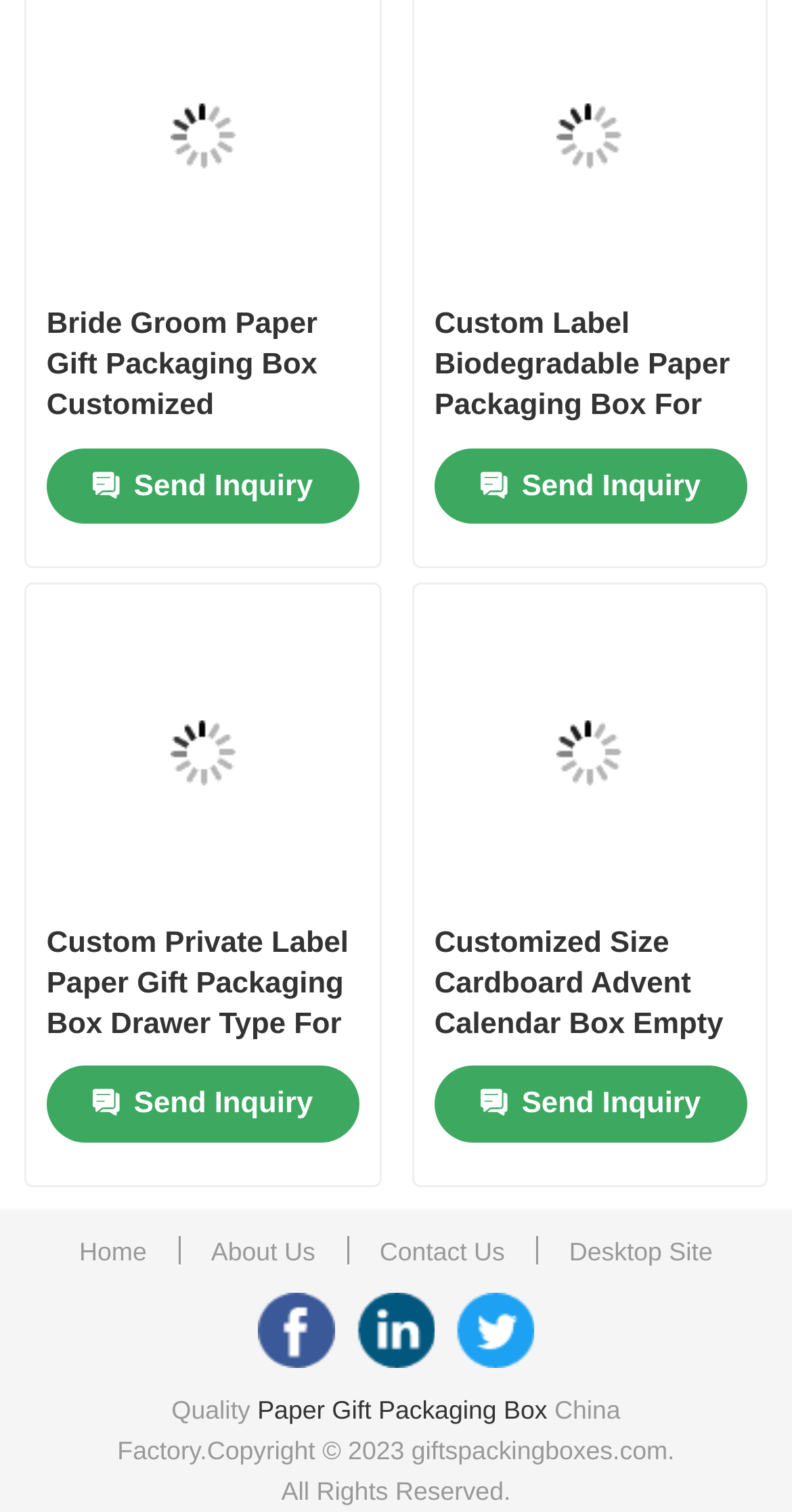Please find the bounding box coordinates of the element that needs to be clicked to perform the following instruction: "Send an inquiry for the 'Custom Label Biodegradable Paper Packaging Box For Cosmetics Sponge Egg Packaging' product". The bounding box coordinates should be four float numbers between 0 and 1, represented as [left, top, right, bottom].

[0.548, 0.296, 0.943, 0.346]